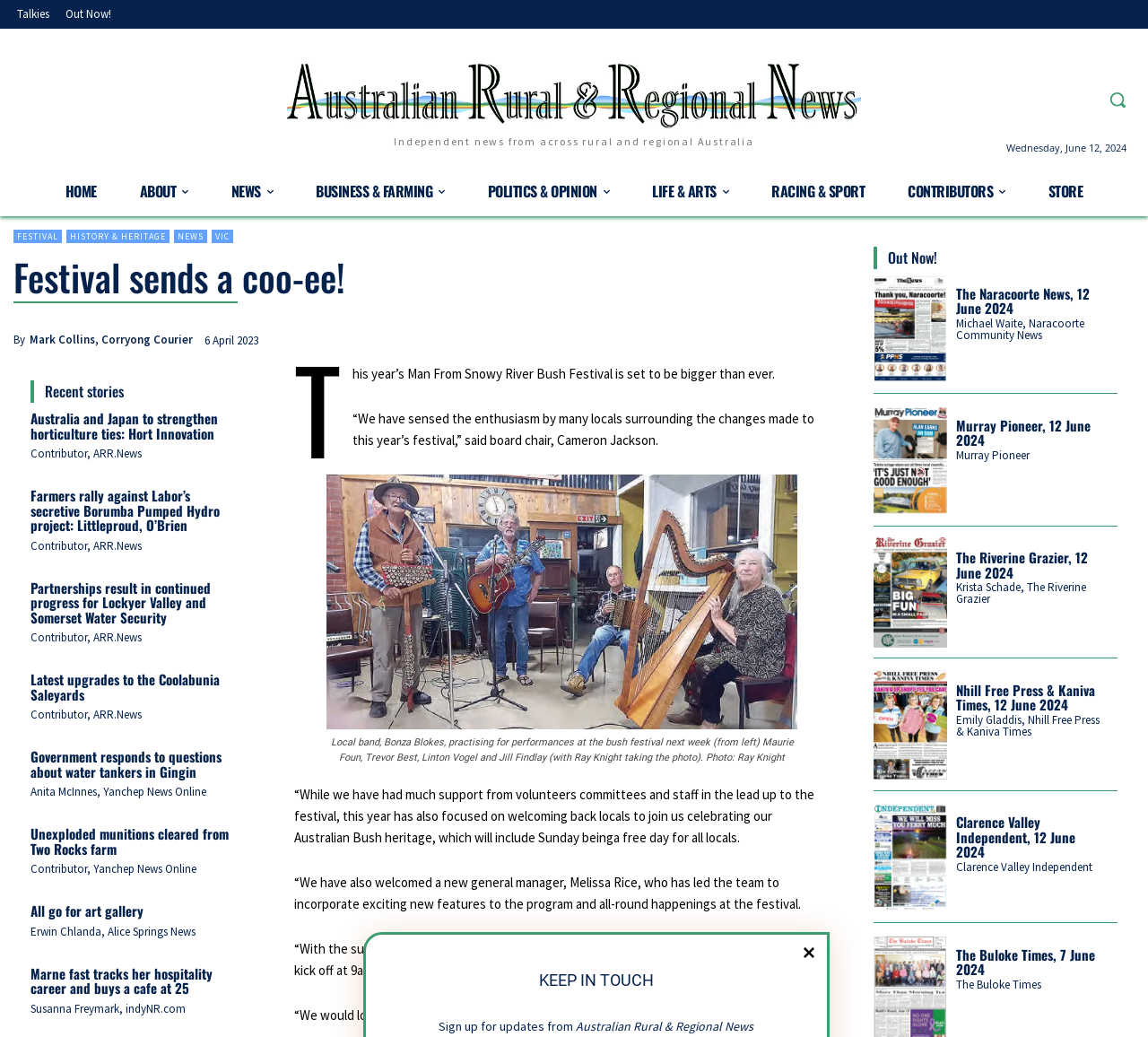Determine the bounding box coordinates of the clickable region to execute the instruction: "Click on the 'FESTIVAL' link". The coordinates should be four float numbers between 0 and 1, denoted as [left, top, right, bottom].

[0.012, 0.221, 0.054, 0.234]